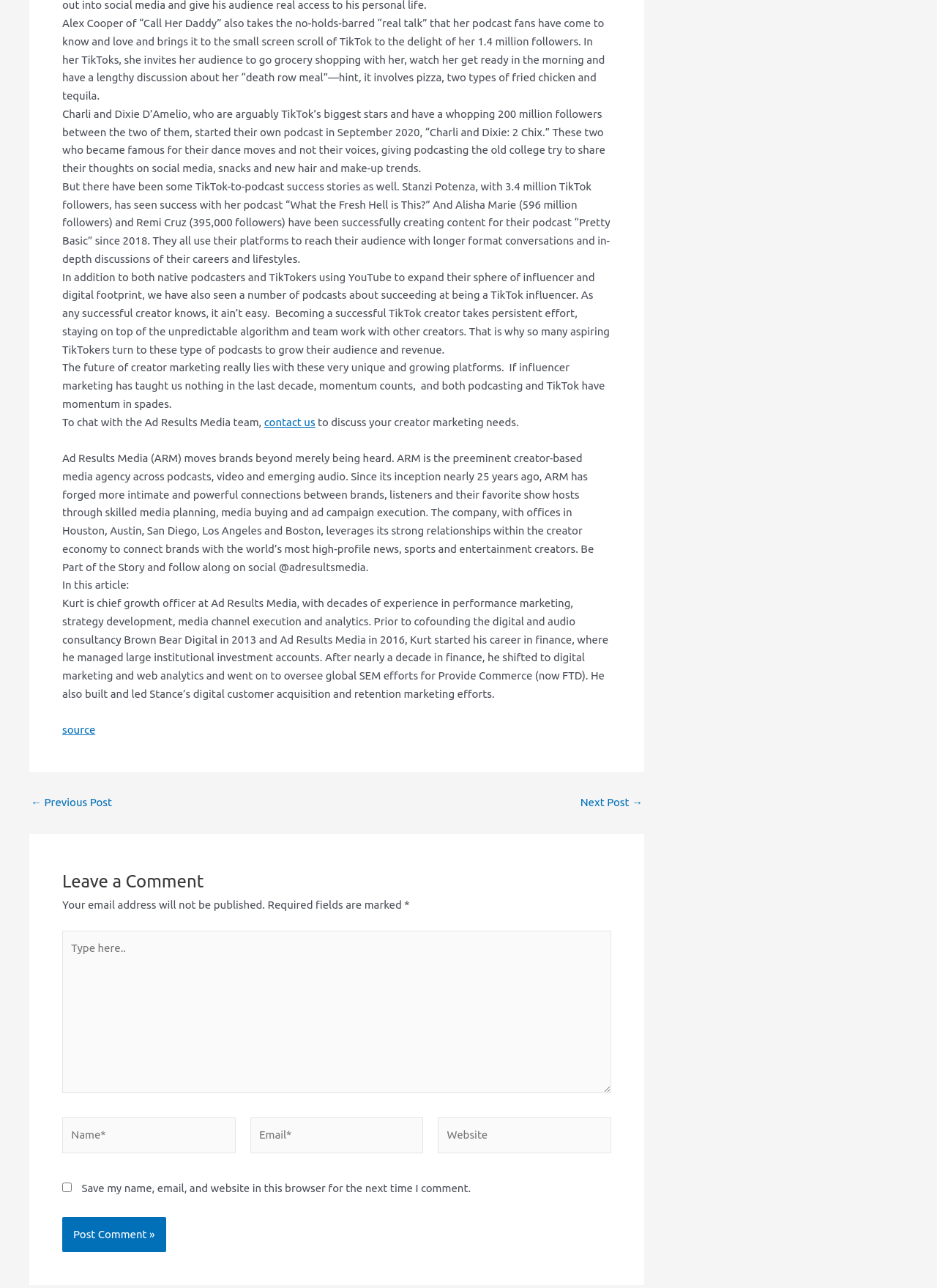Pinpoint the bounding box coordinates of the area that must be clicked to complete this instruction: "type in the comment box".

[0.066, 0.723, 0.652, 0.849]